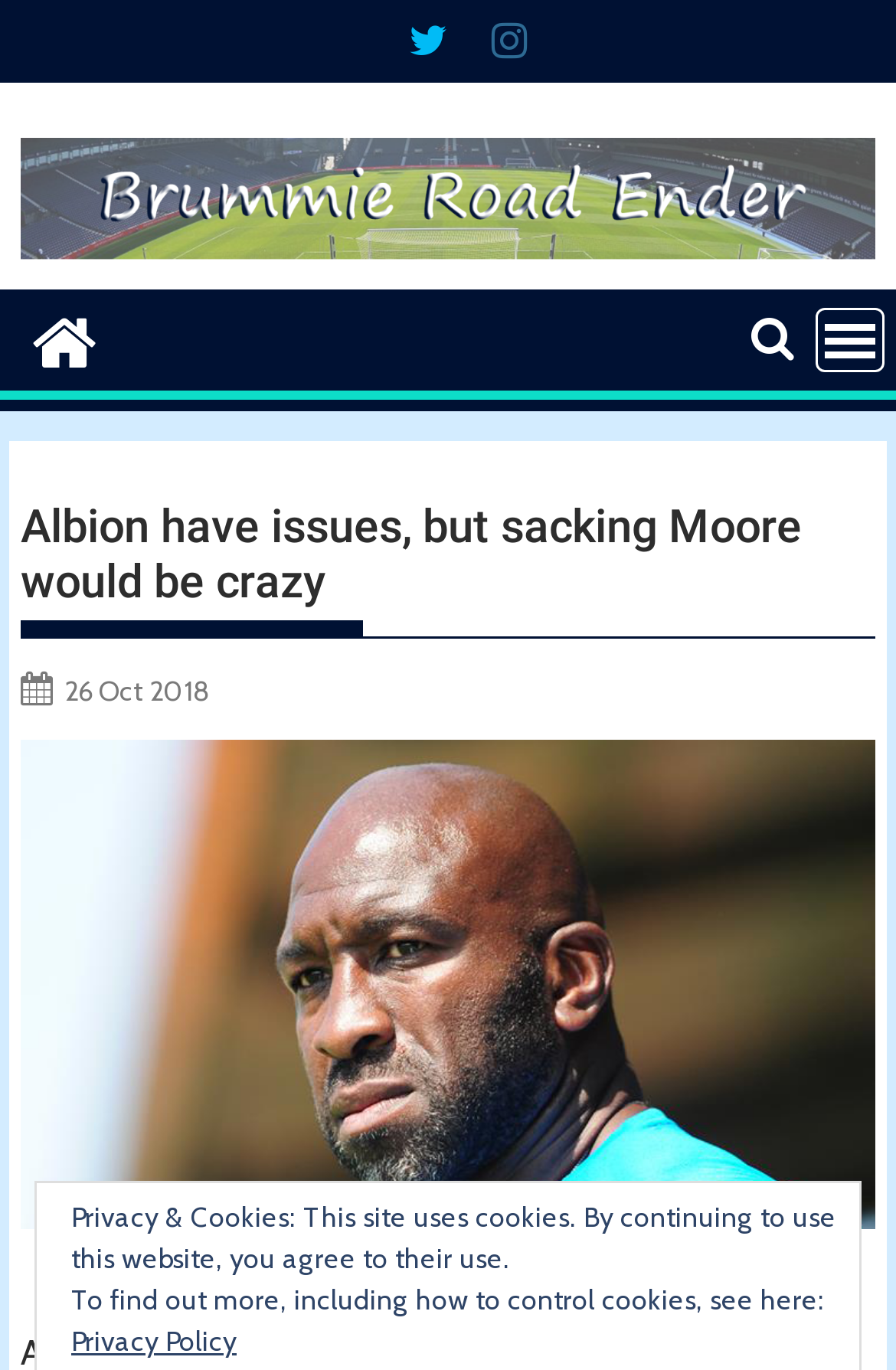Determine which piece of text is the heading of the webpage and provide it.

Albion have issues, but sacking Moore would be crazy